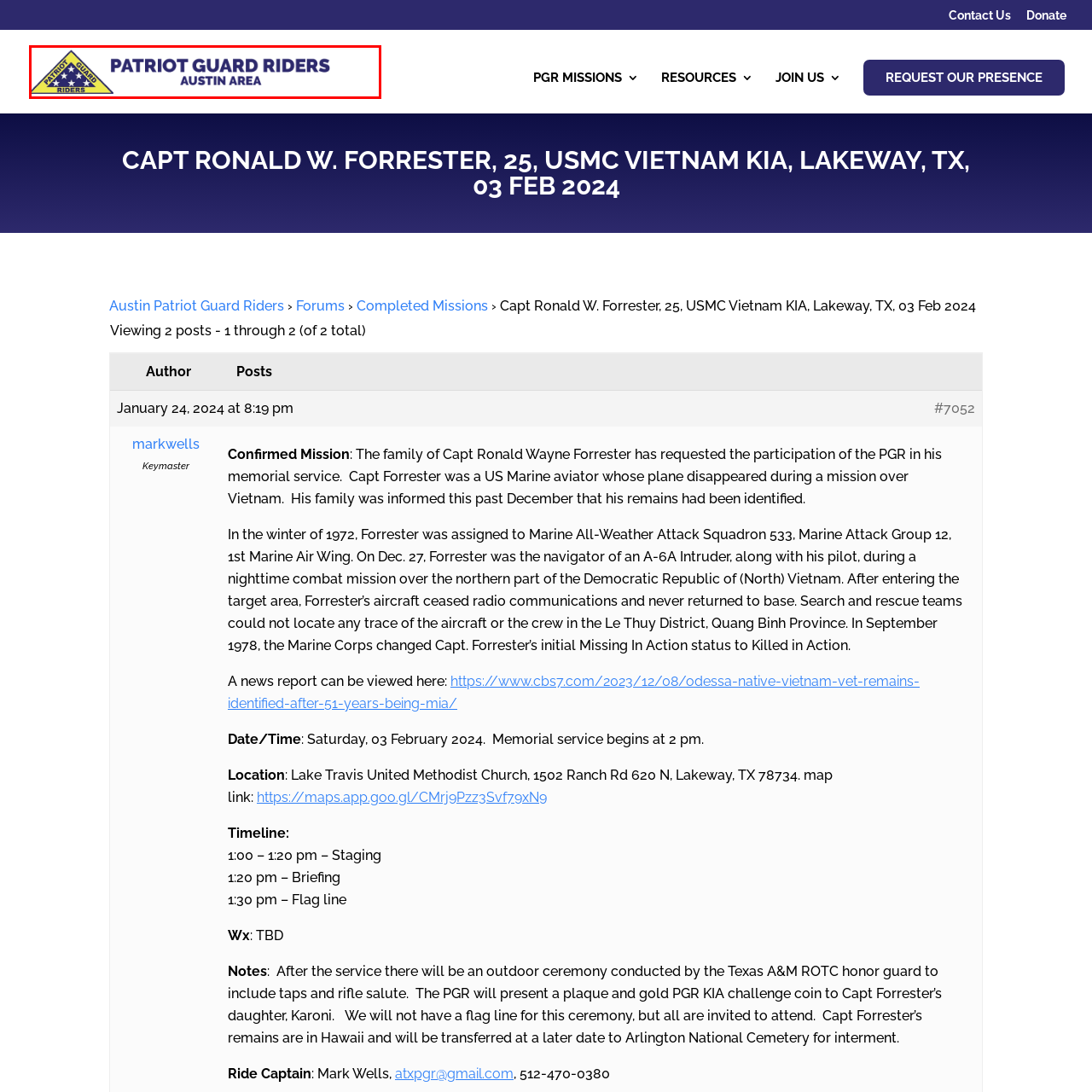What is the shape of the logo?
Look closely at the portion of the image highlighted by the red bounding box and provide a comprehensive answer to the question.

According to the caption, the logo has a 'triangular shape', which suggests that the logo is geometrically triangular in form.